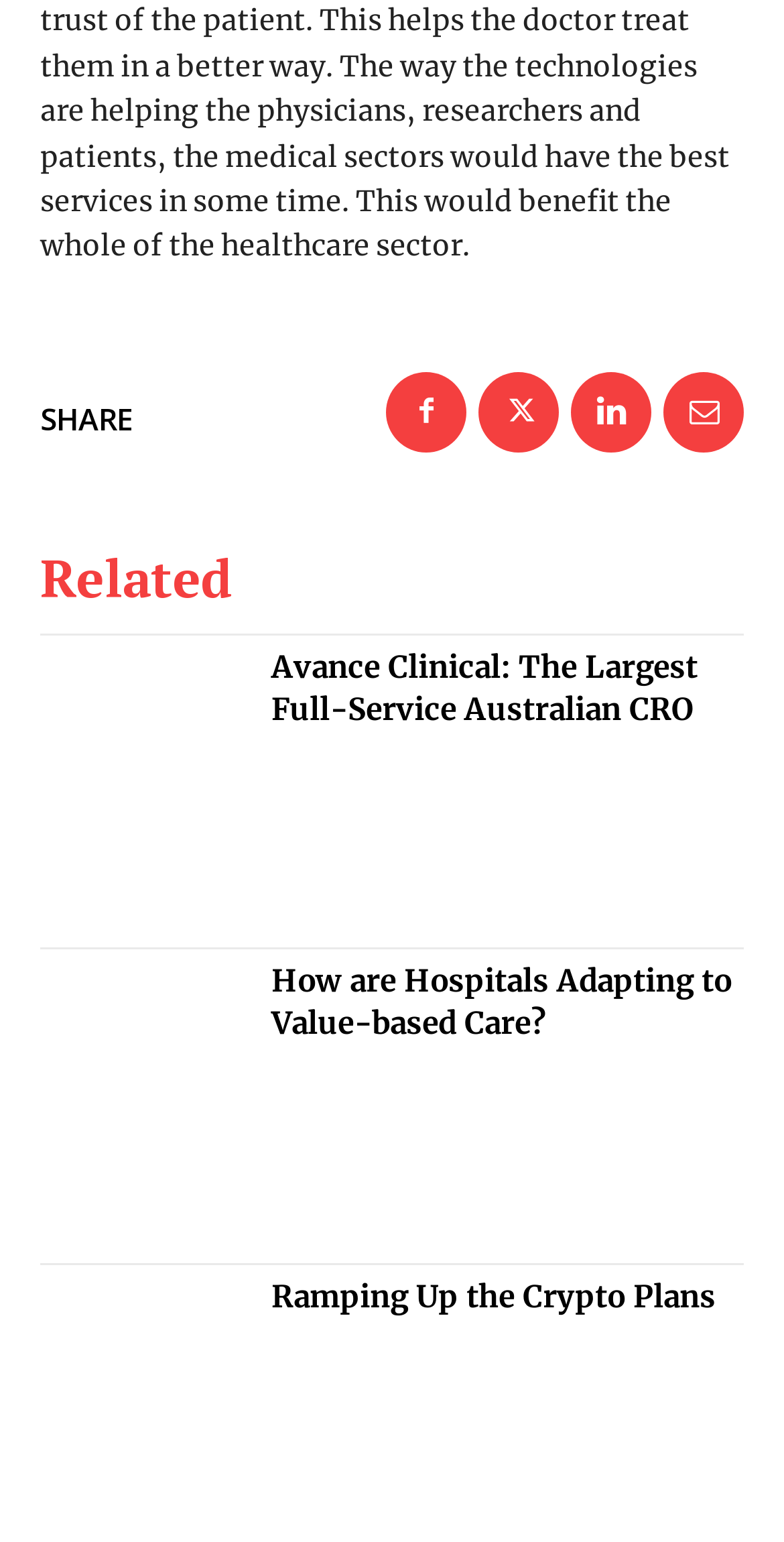What is the title of the first related article?
Using the image, provide a concise answer in one word or a short phrase.

Avance Clinical